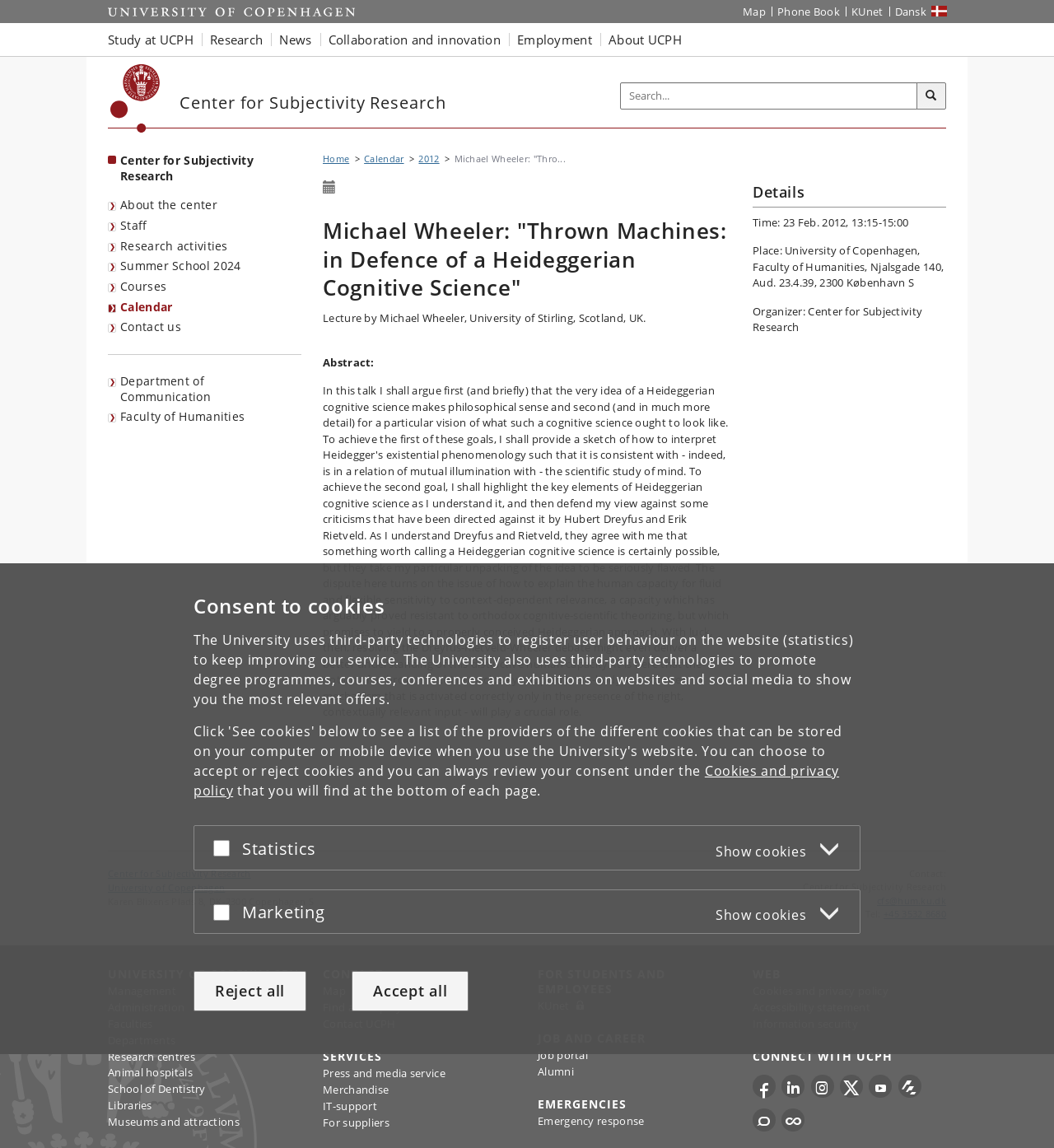Identify the bounding box coordinates of the clickable region necessary to fulfill the following instruction: "Contact the Center for Subjectivity Research". The bounding box coordinates should be four float numbers between 0 and 1, i.e., [left, top, right, bottom].

[0.832, 0.779, 0.898, 0.79]